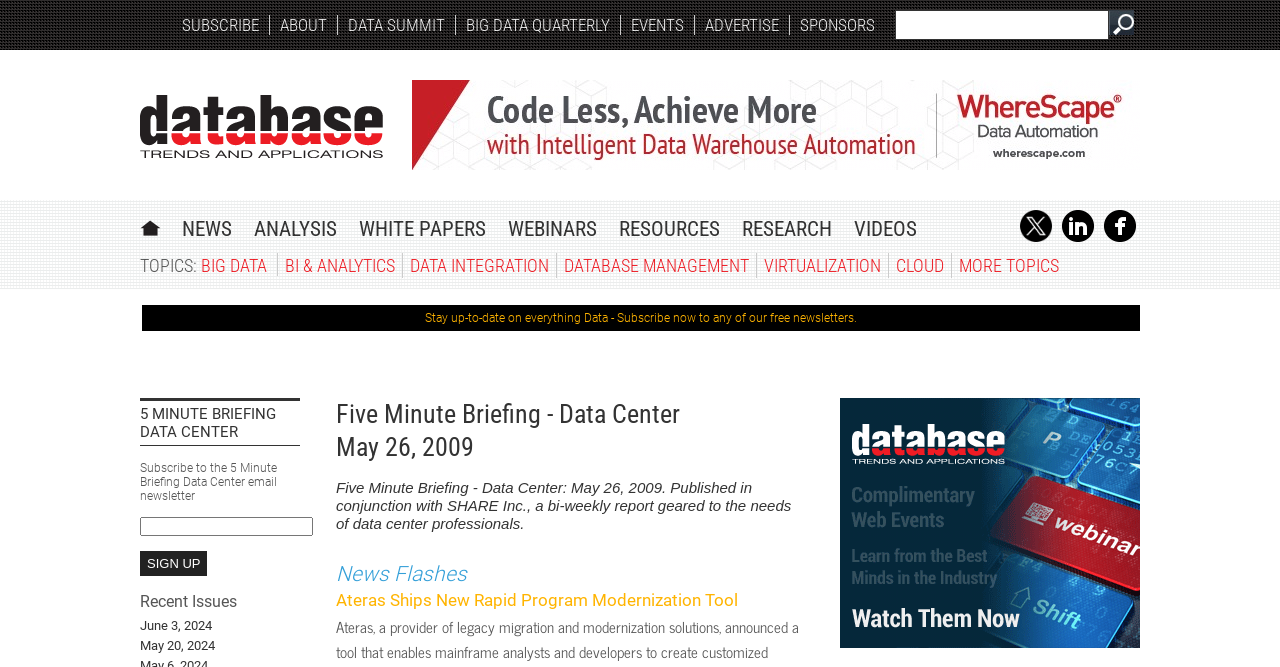What is the topic of the 'Ateras Ships New Rapid Program Modernization Tool' heading?
From the image, respond using a single word or phrase.

Program modernization